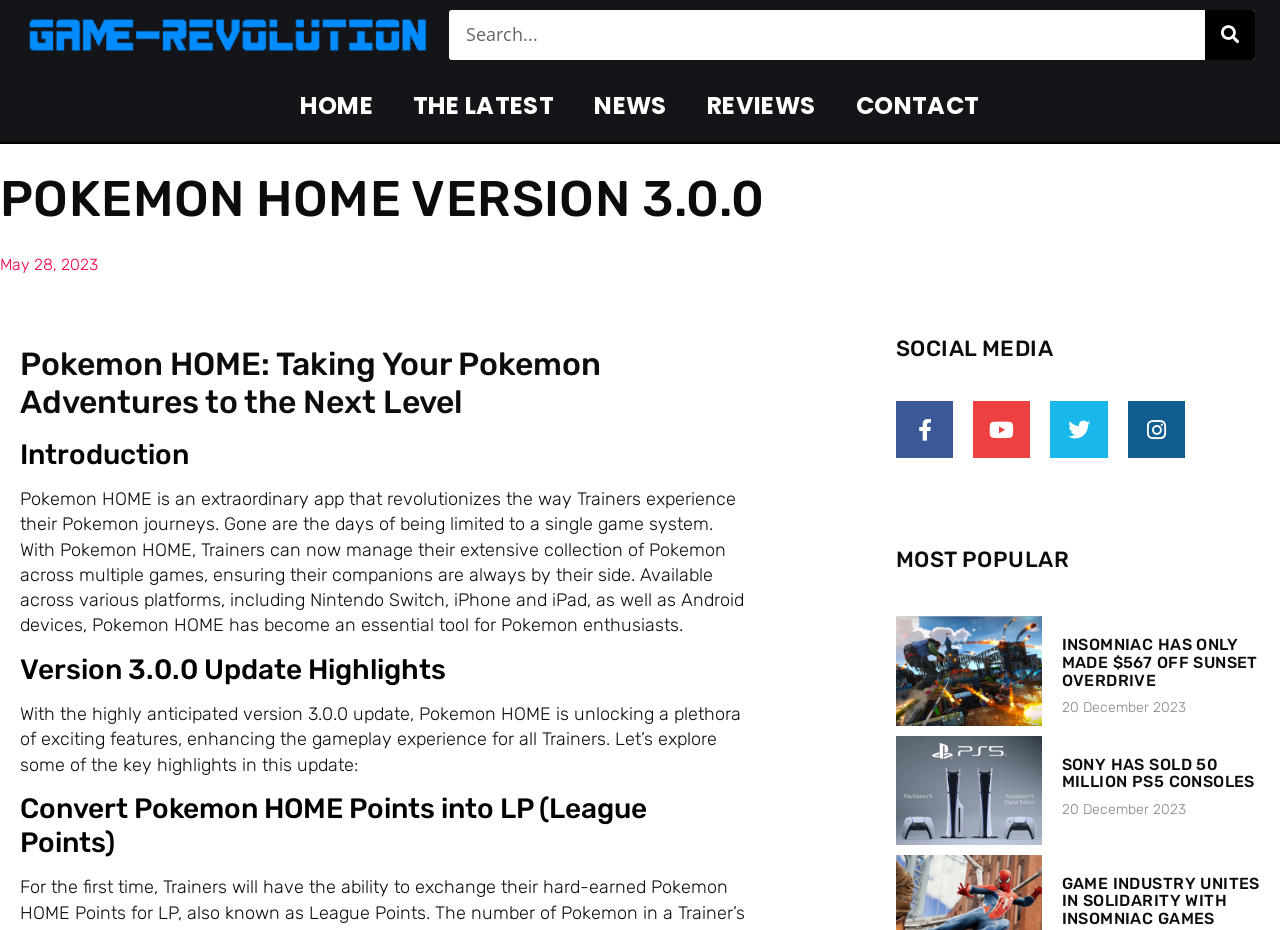What is the version of Pokemon HOME?
Examine the image and give a concise answer in one word or a short phrase.

3.0.0